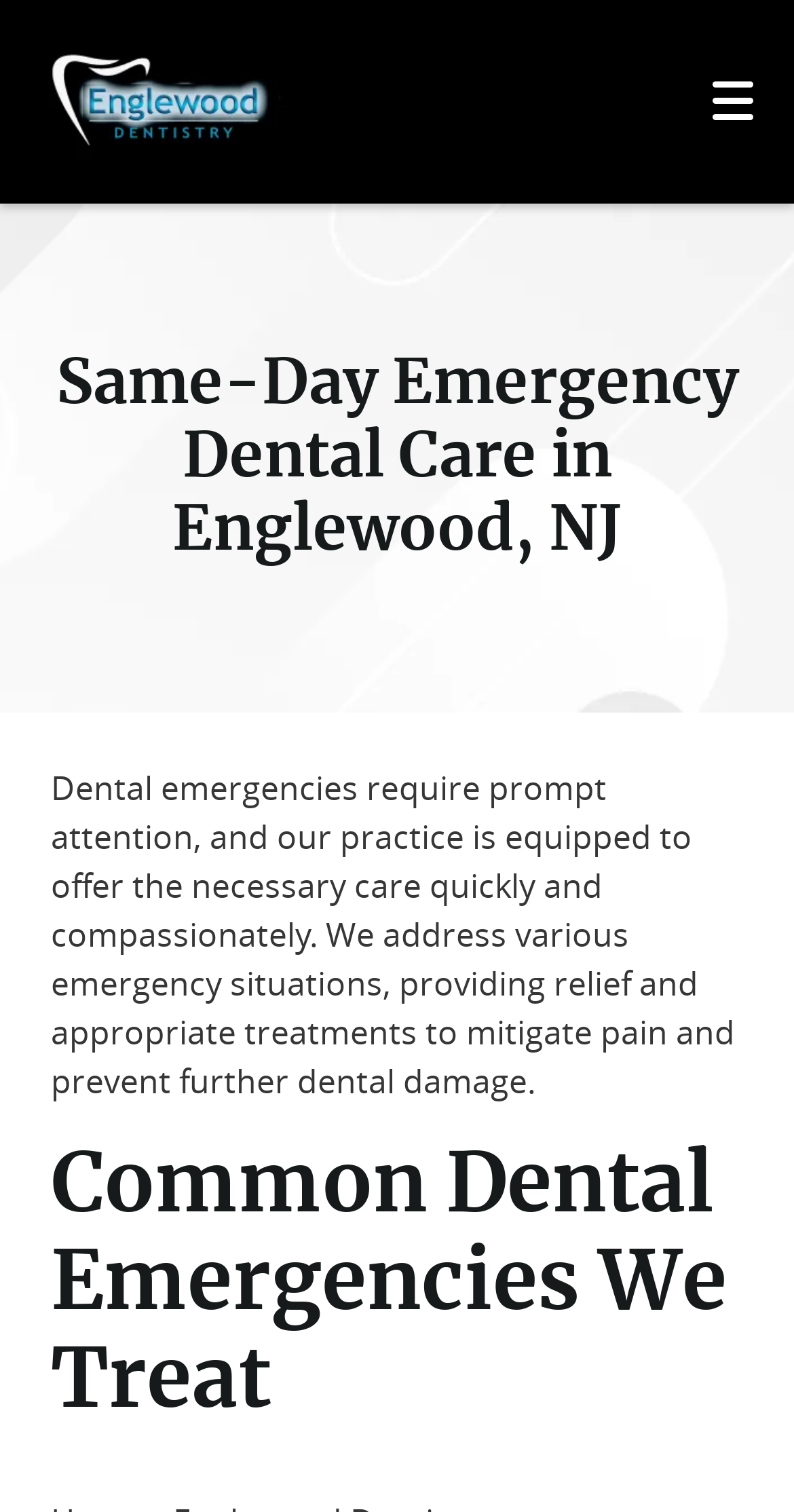Please identify the coordinates of the bounding box for the clickable region that will accomplish this instruction: "Share on whatsapp".

None